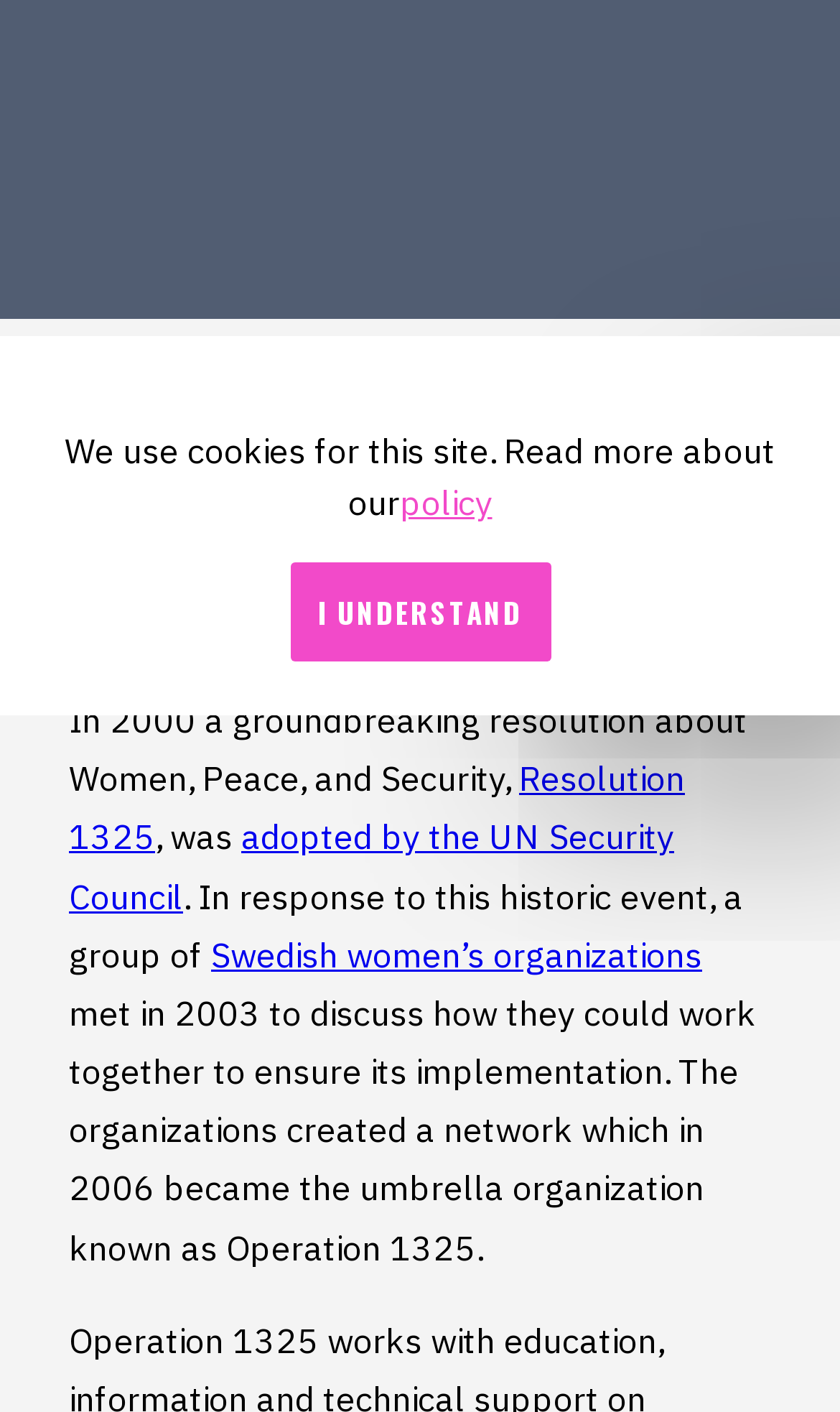Mark the bounding box of the element that matches the following description: "Get Active".

[0.744, 0.354, 1.0, 0.507]